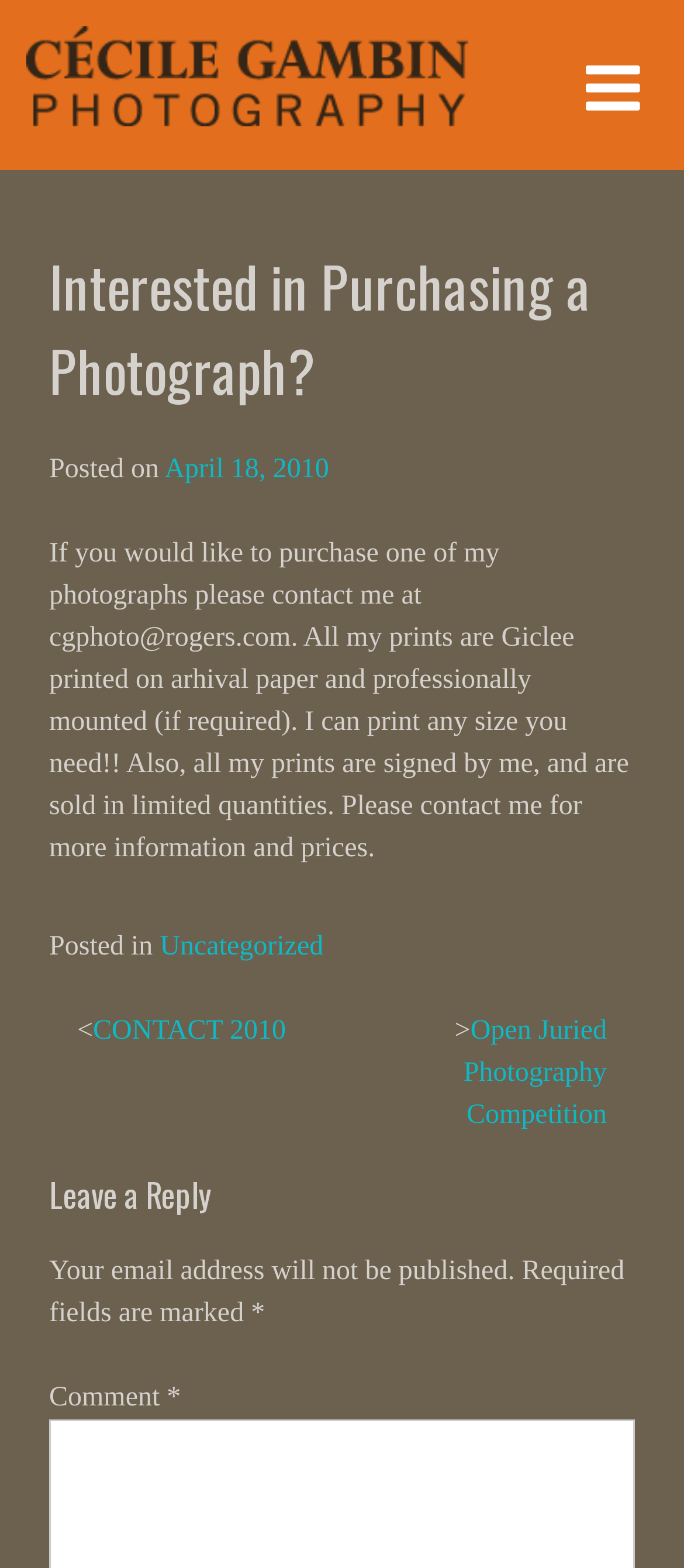From the image, can you give a detailed response to the question below:
What is the navigation section title?

The navigation section is located at the bottom of the webpage and has a heading 'Posts' which suggests that it is a navigation menu for blog posts.